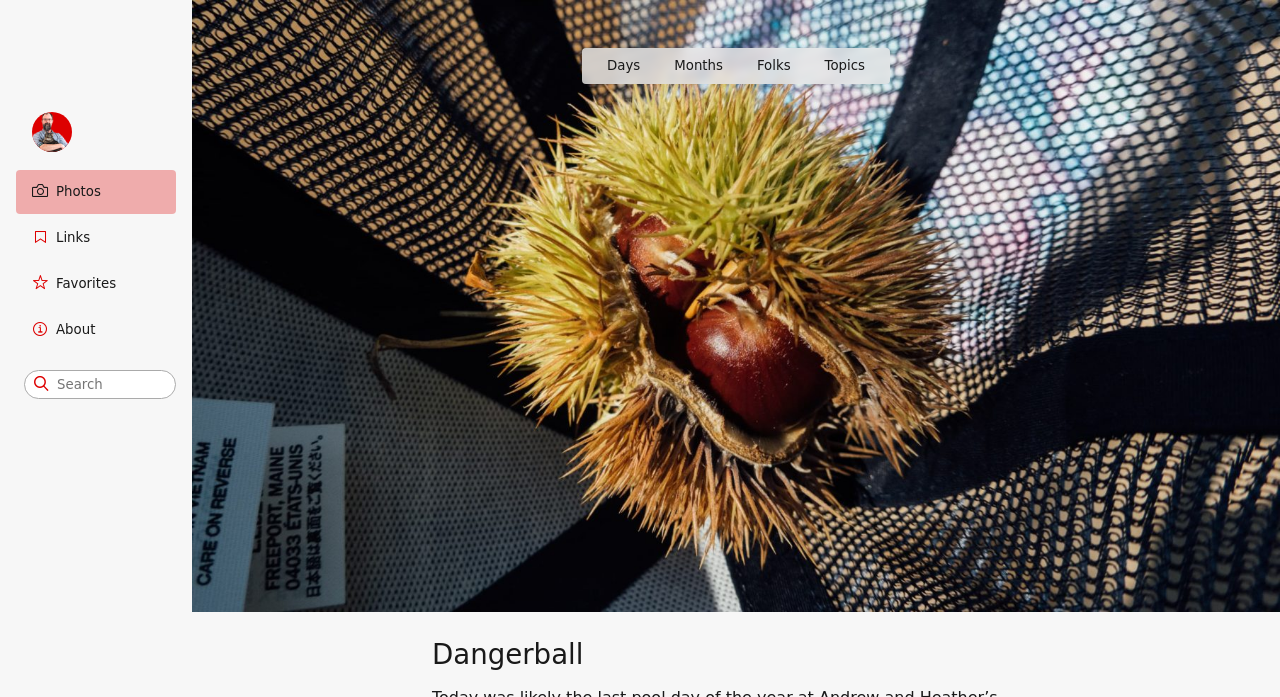Identify the bounding box coordinates for the region of the element that should be clicked to carry out the instruction: "Click the 'BLACKOUT' link". The bounding box coordinates should be four float numbers between 0 and 1, i.e., [left, top, right, bottom].

None